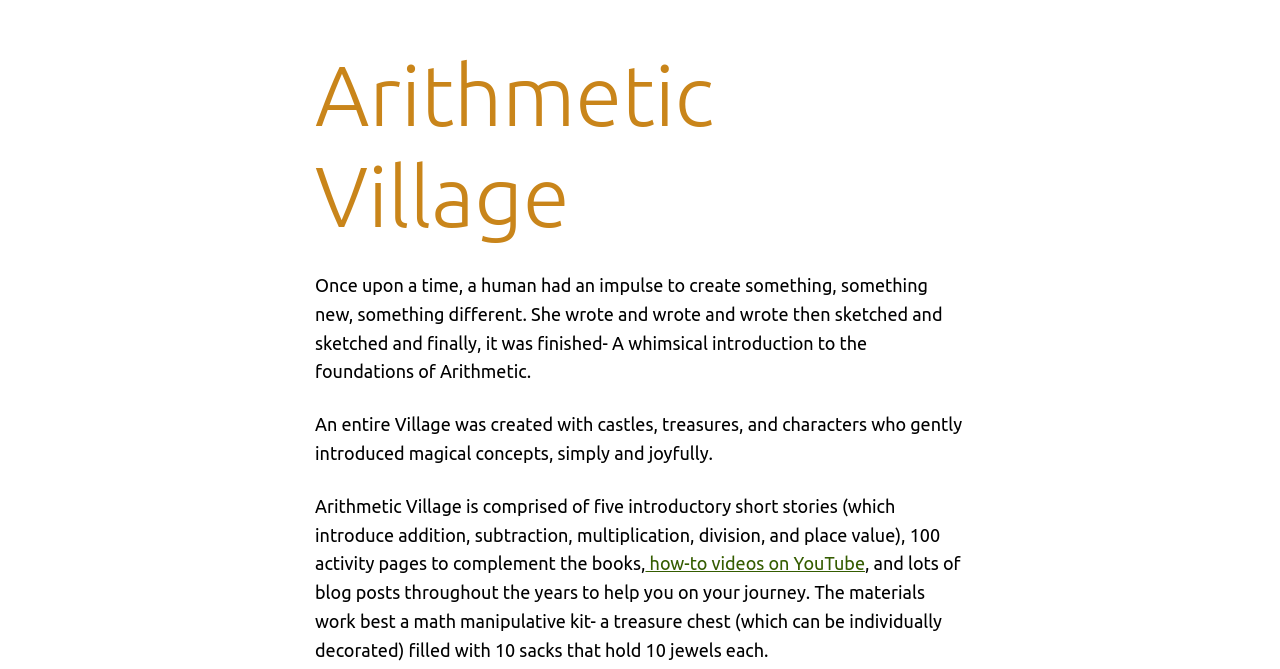What is the theme of the introduction to Arithmetic?
Look at the image and answer the question using a single word or phrase.

whimsical